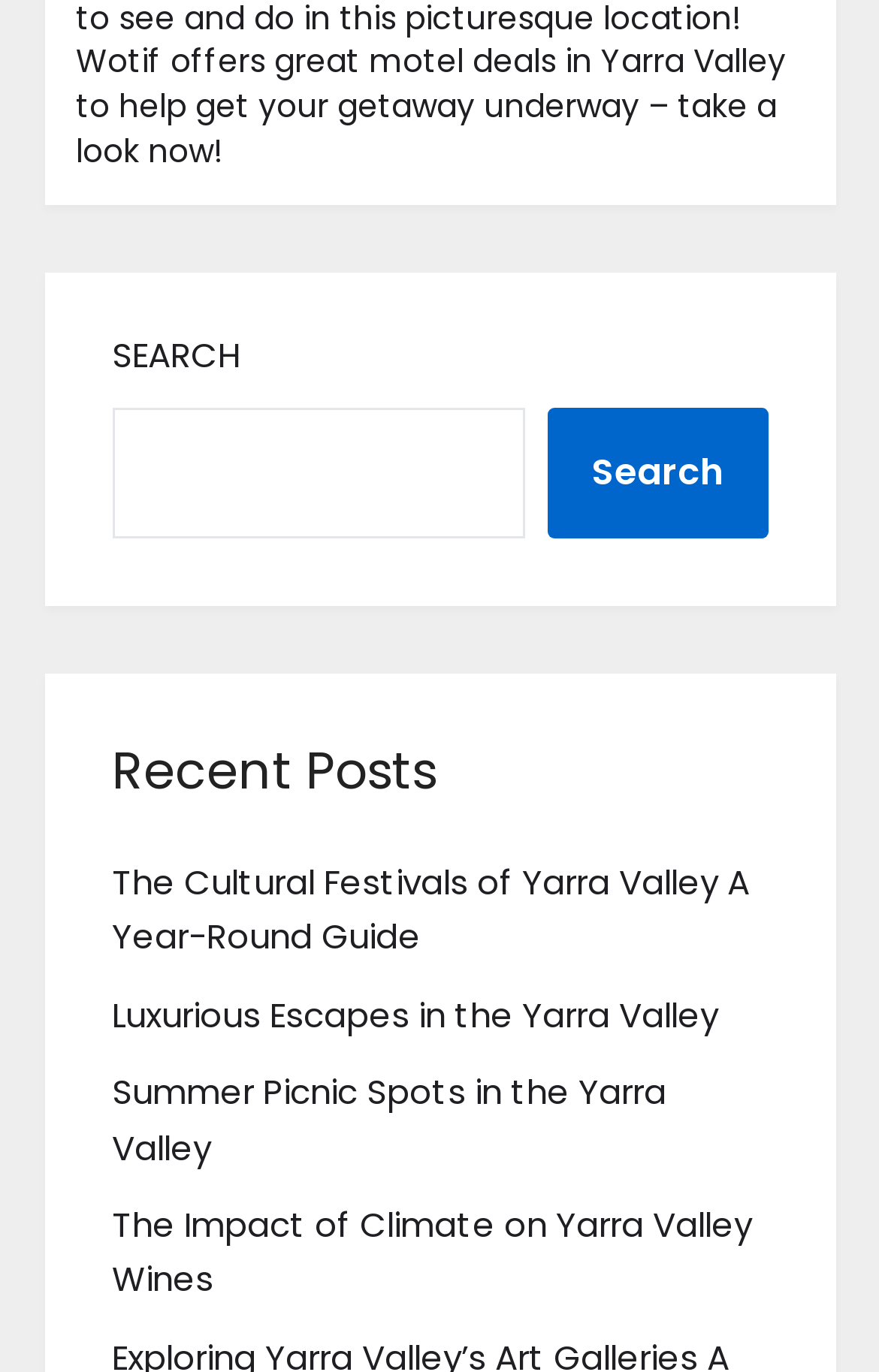What type of content is listed below the 'Recent Posts' heading?
Please provide a comprehensive and detailed answer to the question.

The 'Recent Posts' heading is followed by a list of links with descriptive titles, such as 'The Cultural Festivals of Yarra Valley A Year-Round Guide' and 'Luxurious Escapes in the Yarra Valley'. This suggests that the content listed below the heading is a collection of article links.